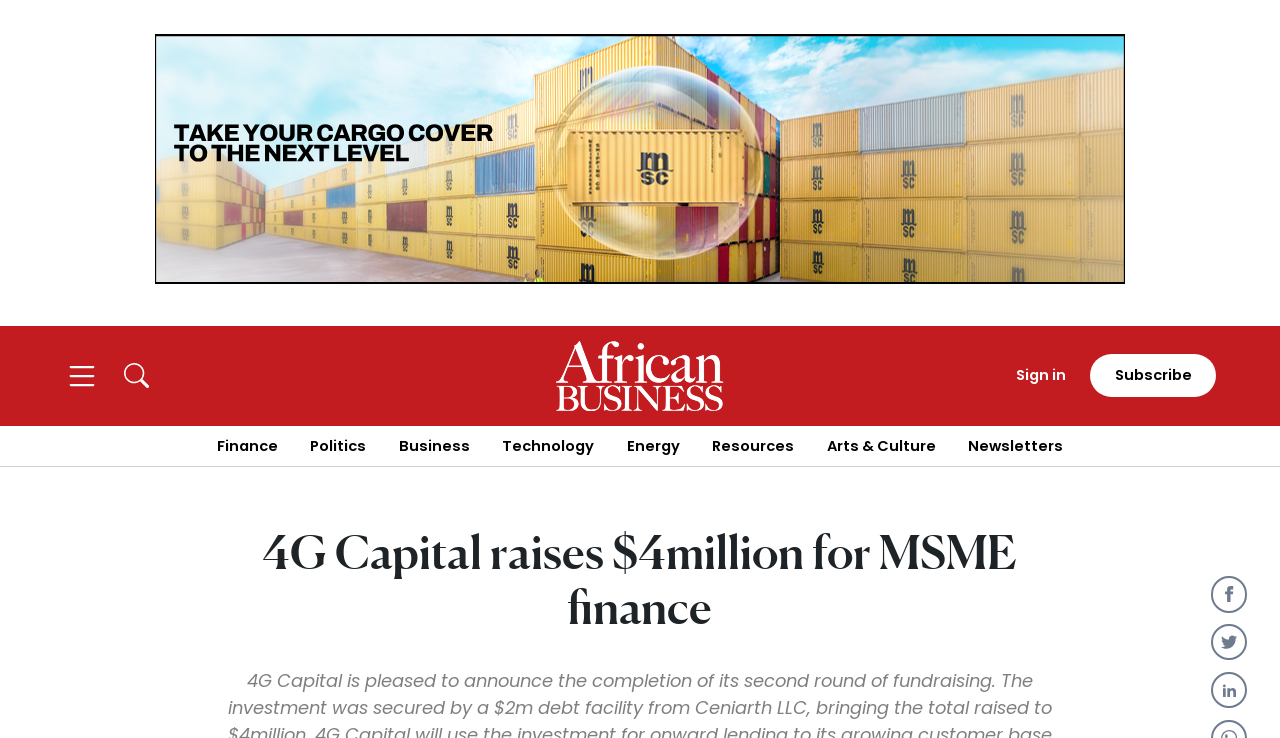Please extract the webpage's main title and generate its text content.

4G Capital raises $4million for MSME finance